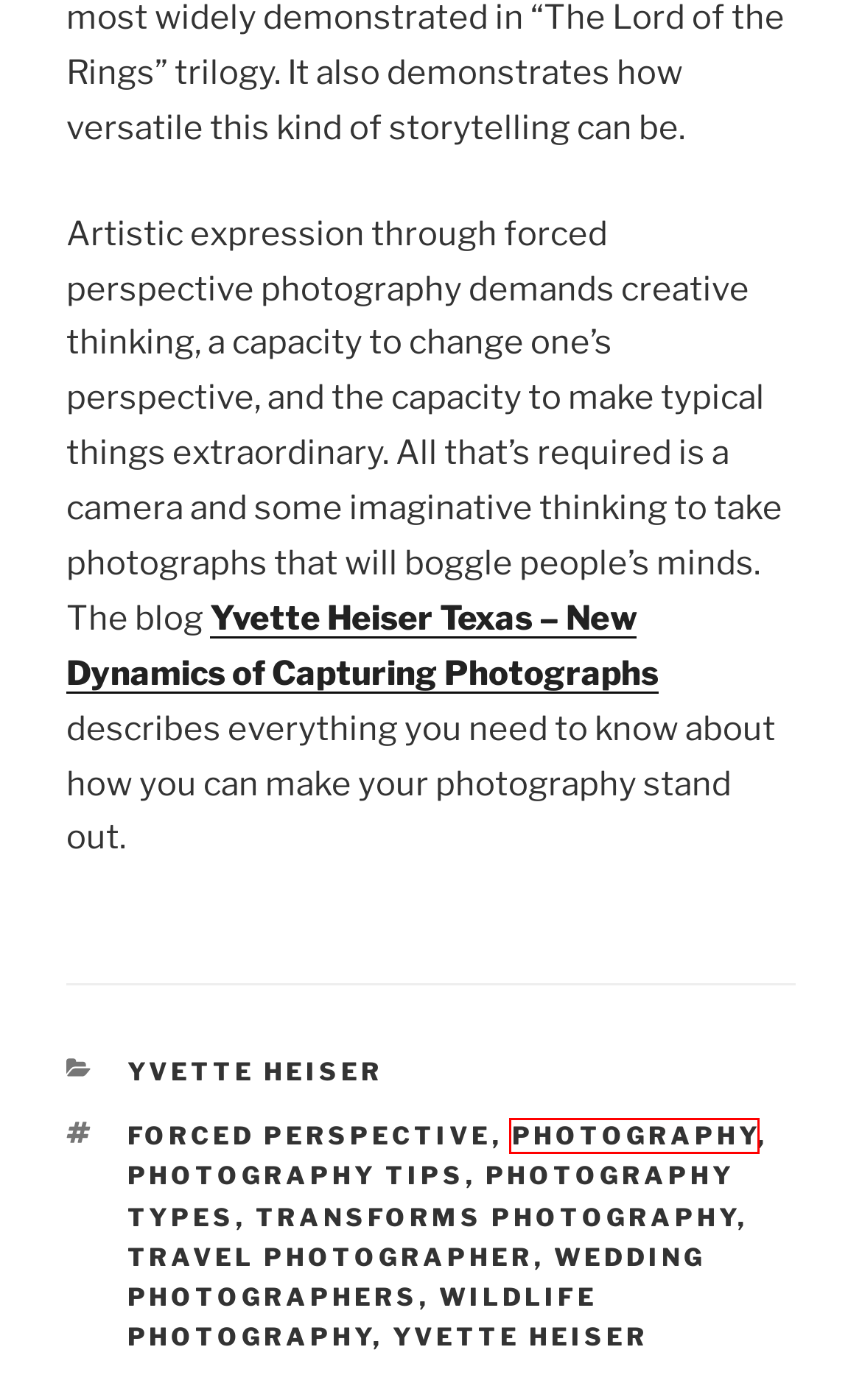Look at the screenshot of a webpage with a red bounding box and select the webpage description that best corresponds to the new page after clicking the element in the red box. Here are the options:
A. Yvette Heiser – Yvette Heiser Photography
B. photography tips – Yvette Heiser Photography
C. Transforms Photography – Yvette Heiser Photography
D. Travel Photographer – Yvette Heiser Photography
E. photography – Yvette Heiser Photography
F. Wedding Photographers – Yvette Heiser Photography
G. Wildlife Photography – Yvette Heiser Photography
H. Photography Types – Yvette Heiser Photography

E